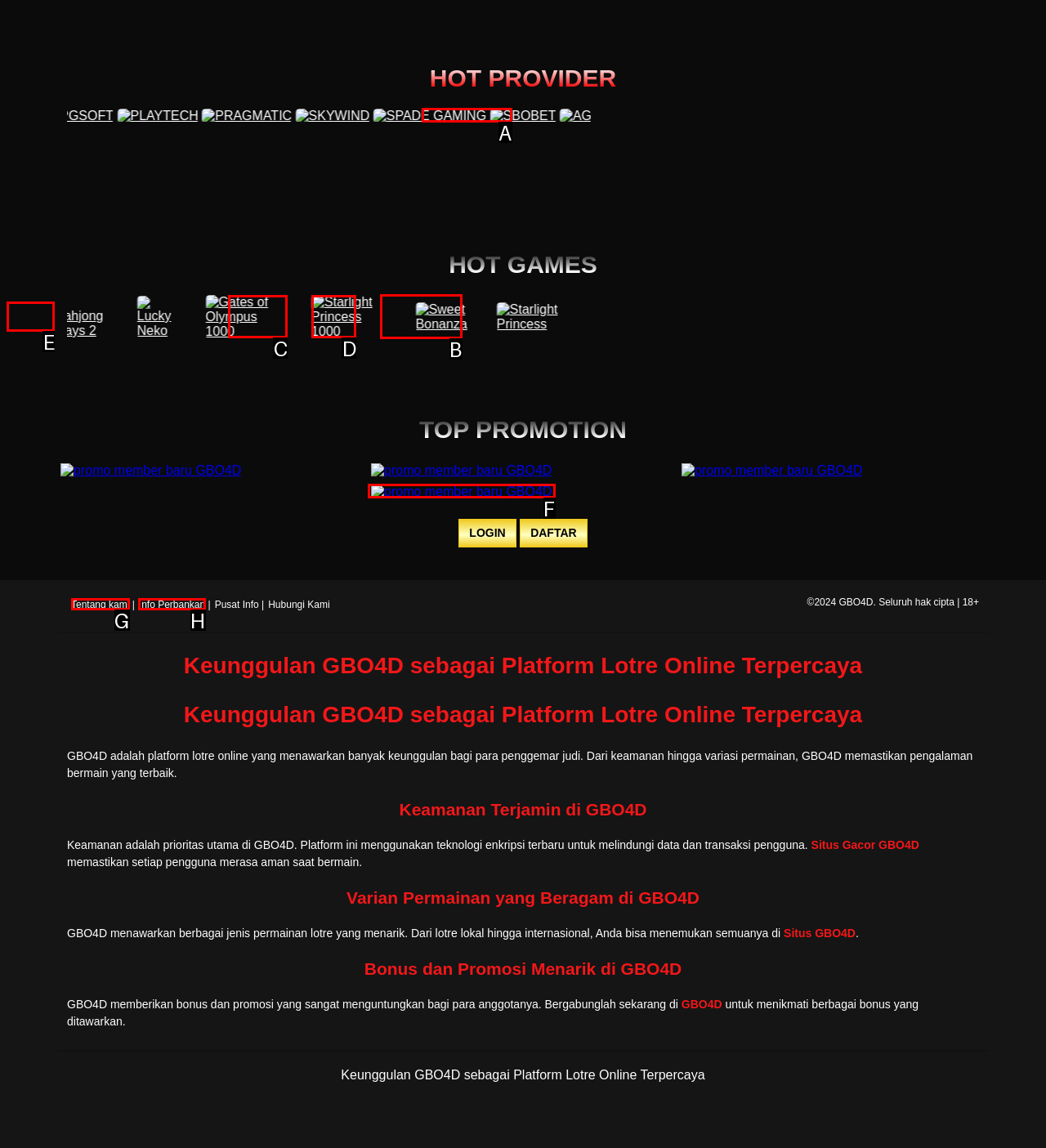Examine the description: alt="promo member baru GBO4D" and indicate the best matching option by providing its letter directly from the choices.

F